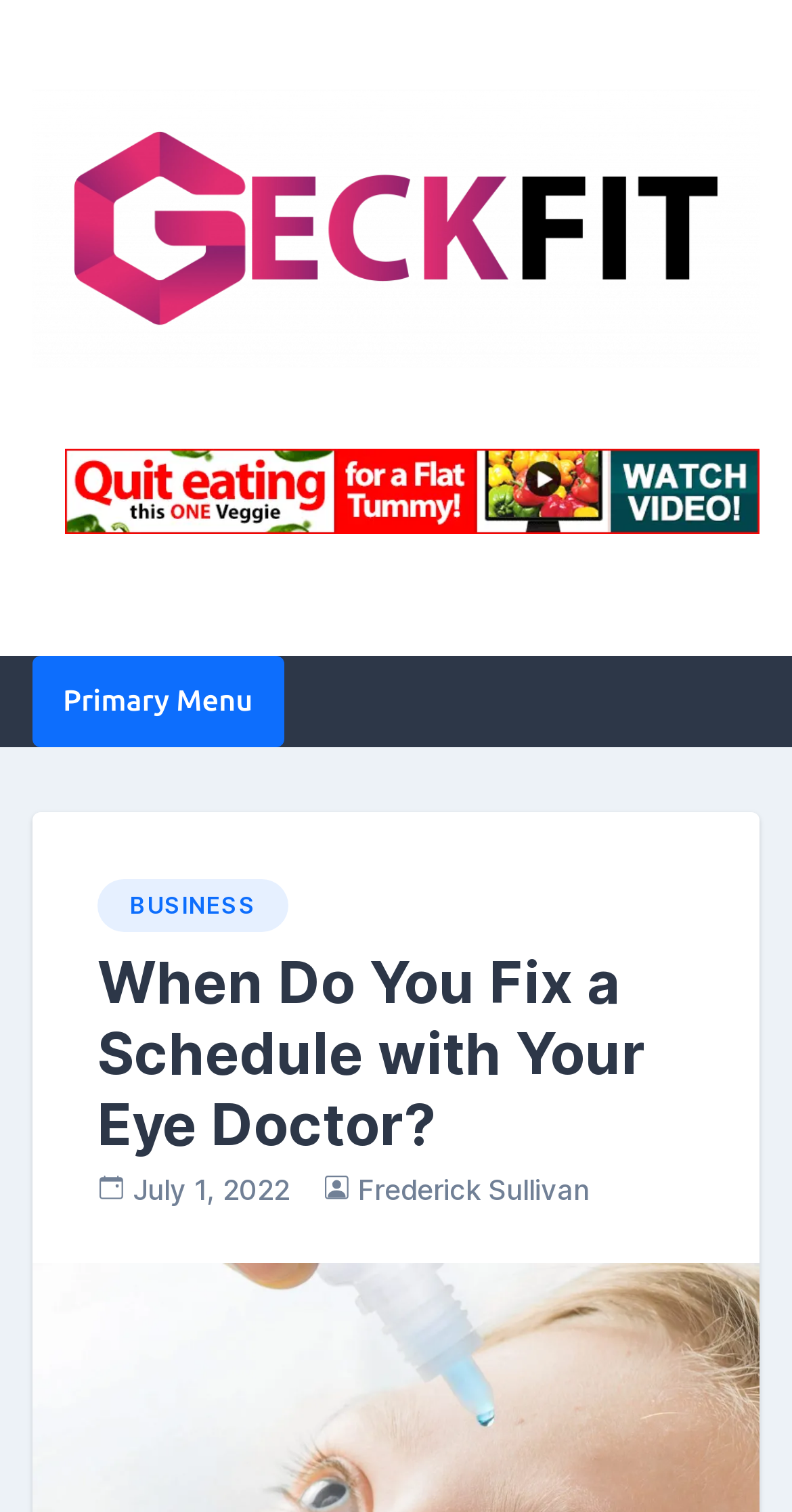Please provide the bounding box coordinates in the format (top-left x, top-left y, bottom-right x, bottom-right y). Remember, all values are floating point numbers between 0 and 1. What is the bounding box coordinate of the region described as: July 1, 2022July 19, 2022

[0.168, 0.777, 0.356, 0.797]